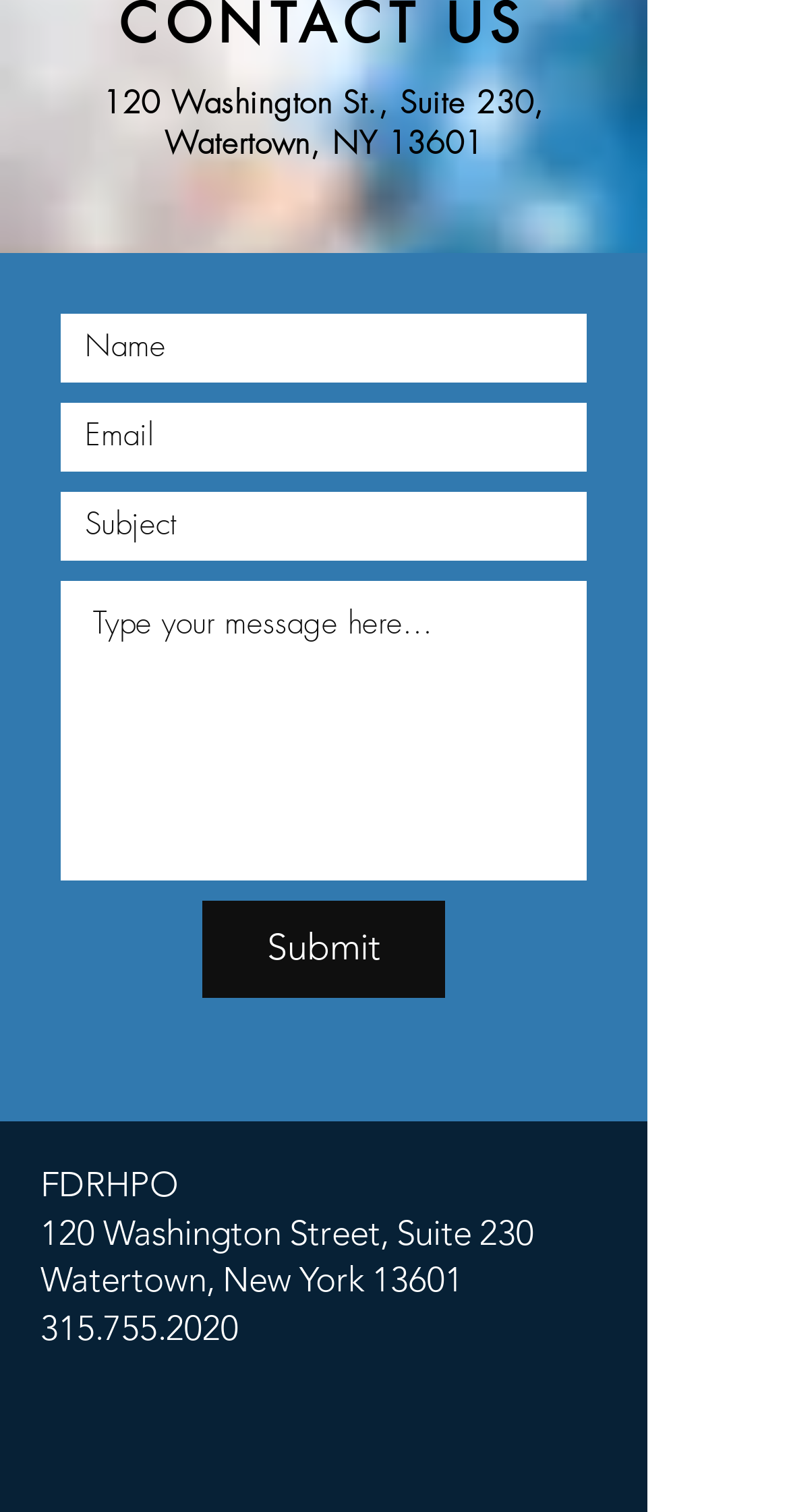Using the information shown in the image, answer the question with as much detail as possible: What is the subject of the post?

I found the answer by looking at the link element with the text 'Prehospital Pediatric Readiness Project Survey' inside the article element, which indicates the subject of the post.